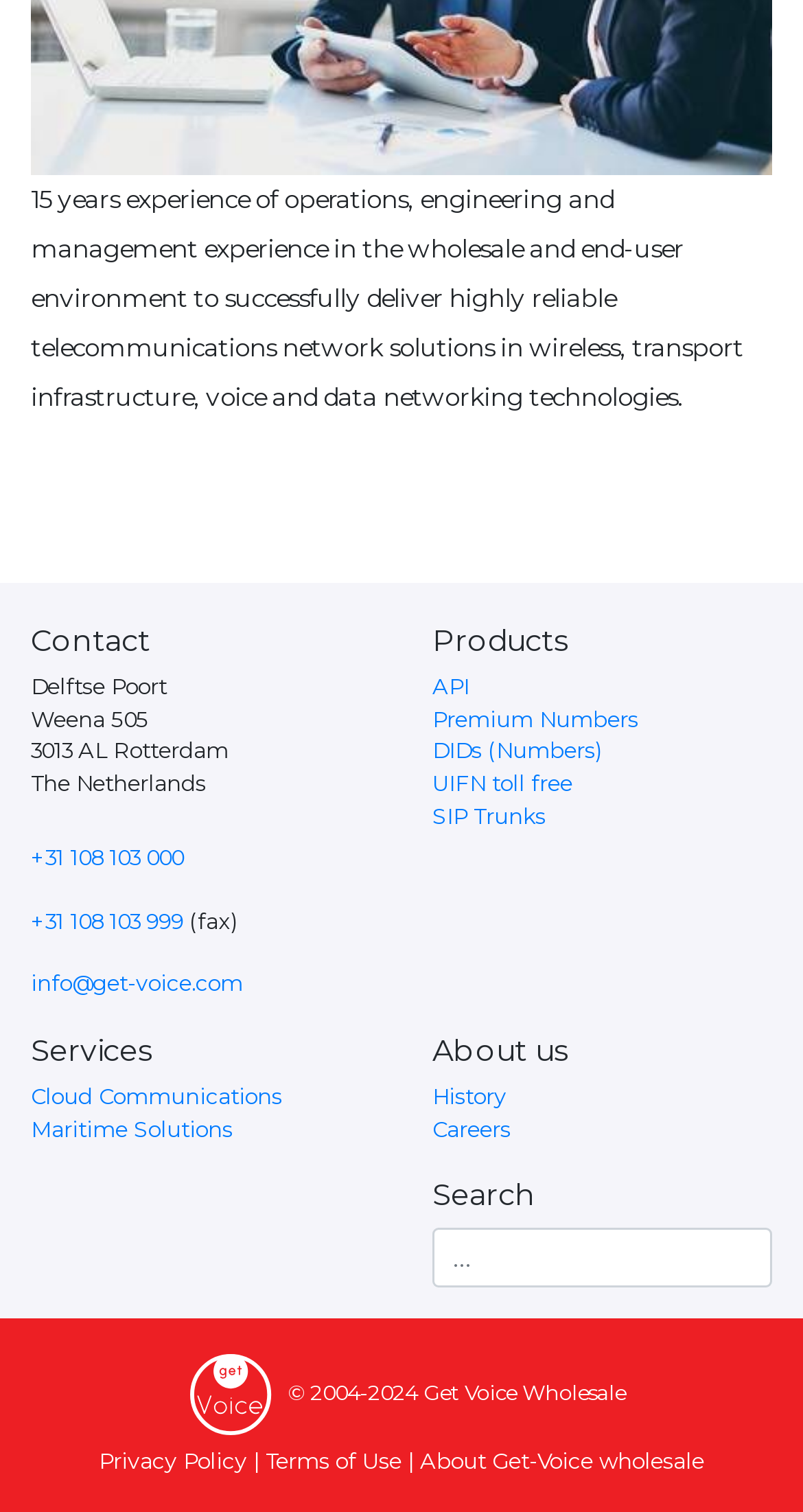Use a single word or phrase to answer the question:
How many phone numbers are listed?

2